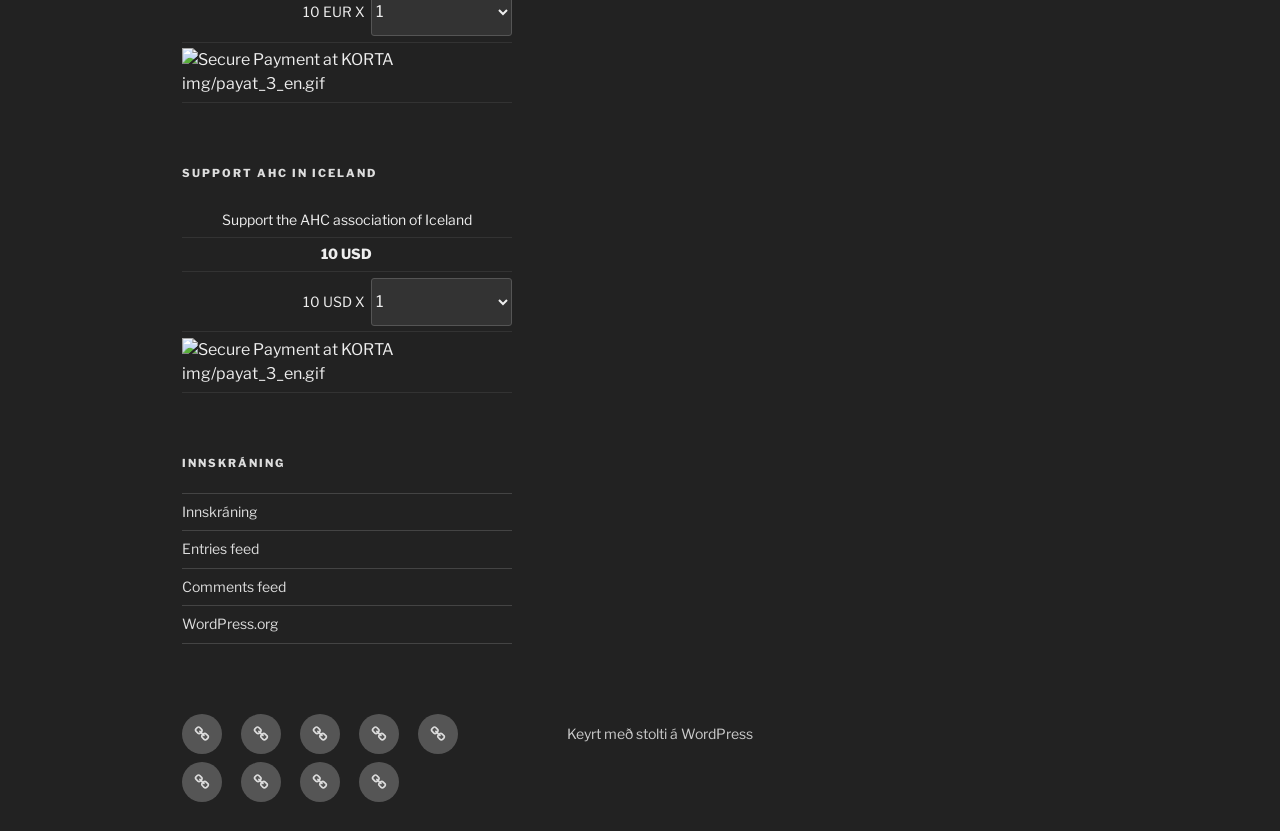Based on the image, provide a detailed response to the question:
What is the name of the organization being supported?

The webpage has a heading 'SUPPORT AHC IN ICELAND' and a link 'ABOUT AHC', indicating that the organization being supported is AHC.